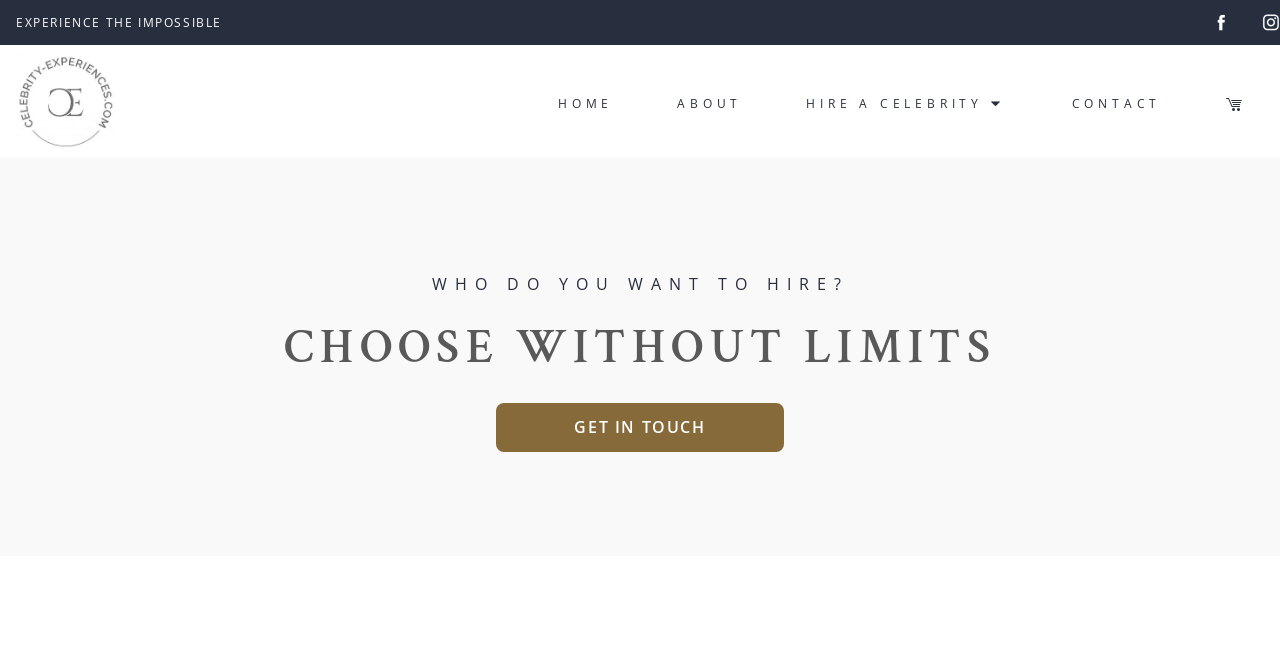Please identify the bounding box coordinates of the clickable region that I should interact with to perform the following instruction: "view Instagram profile". The coordinates should be expressed as four float numbers between 0 and 1, i.e., [left, top, right, bottom].

[0.986, 0.019, 1.0, 0.046]